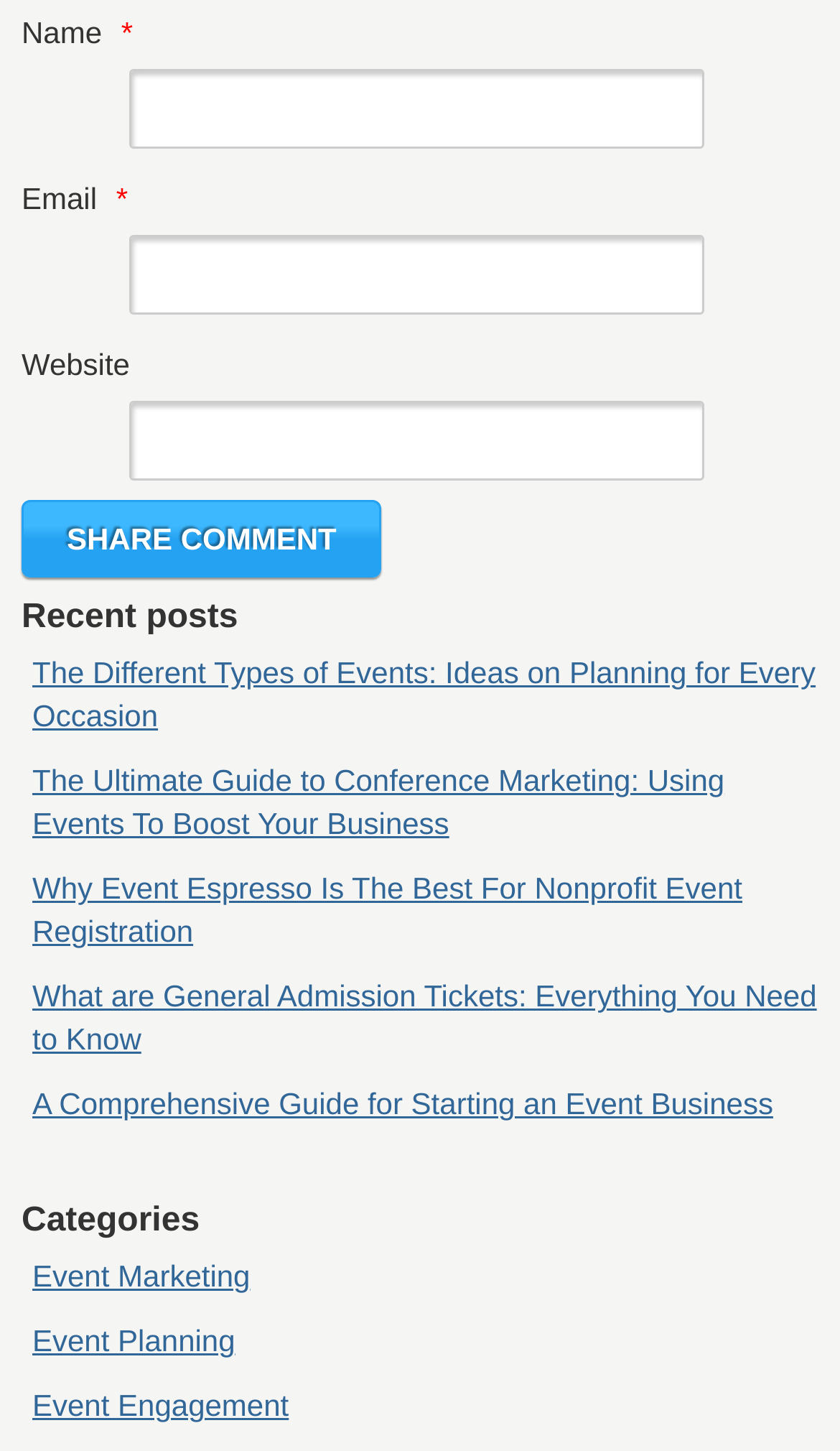Respond with a single word or short phrase to the following question: 
What categories are available on this webpage?

Event Marketing, Event Planning, Event Engagement